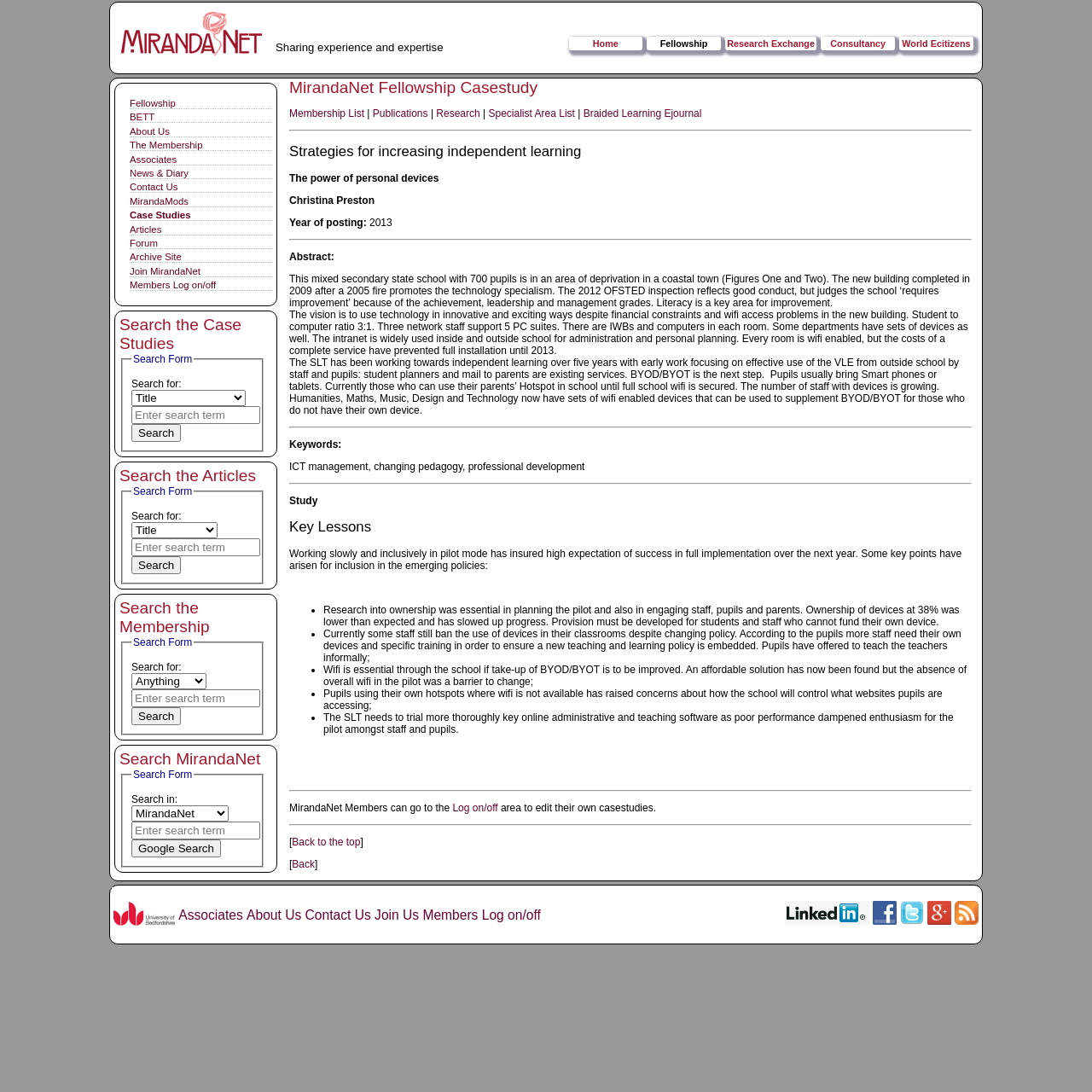Using the description: "Members Log on/off", identify the bounding box of the corresponding UI element in the screenshot.

[0.387, 0.831, 0.495, 0.845]